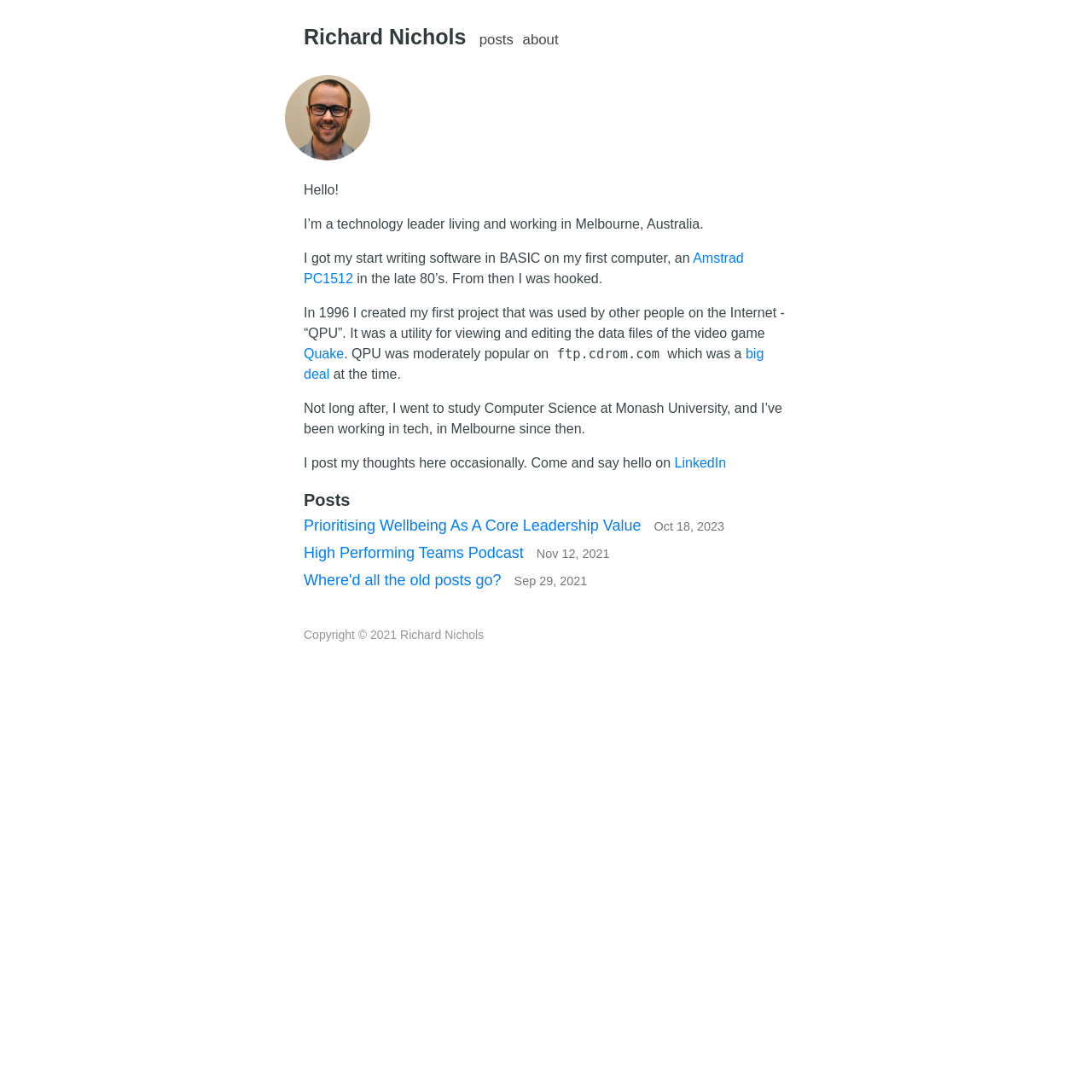Identify the bounding box coordinates of the clickable region to carry out the given instruction: "Click on the 'posts' link".

[0.439, 0.029, 0.47, 0.044]